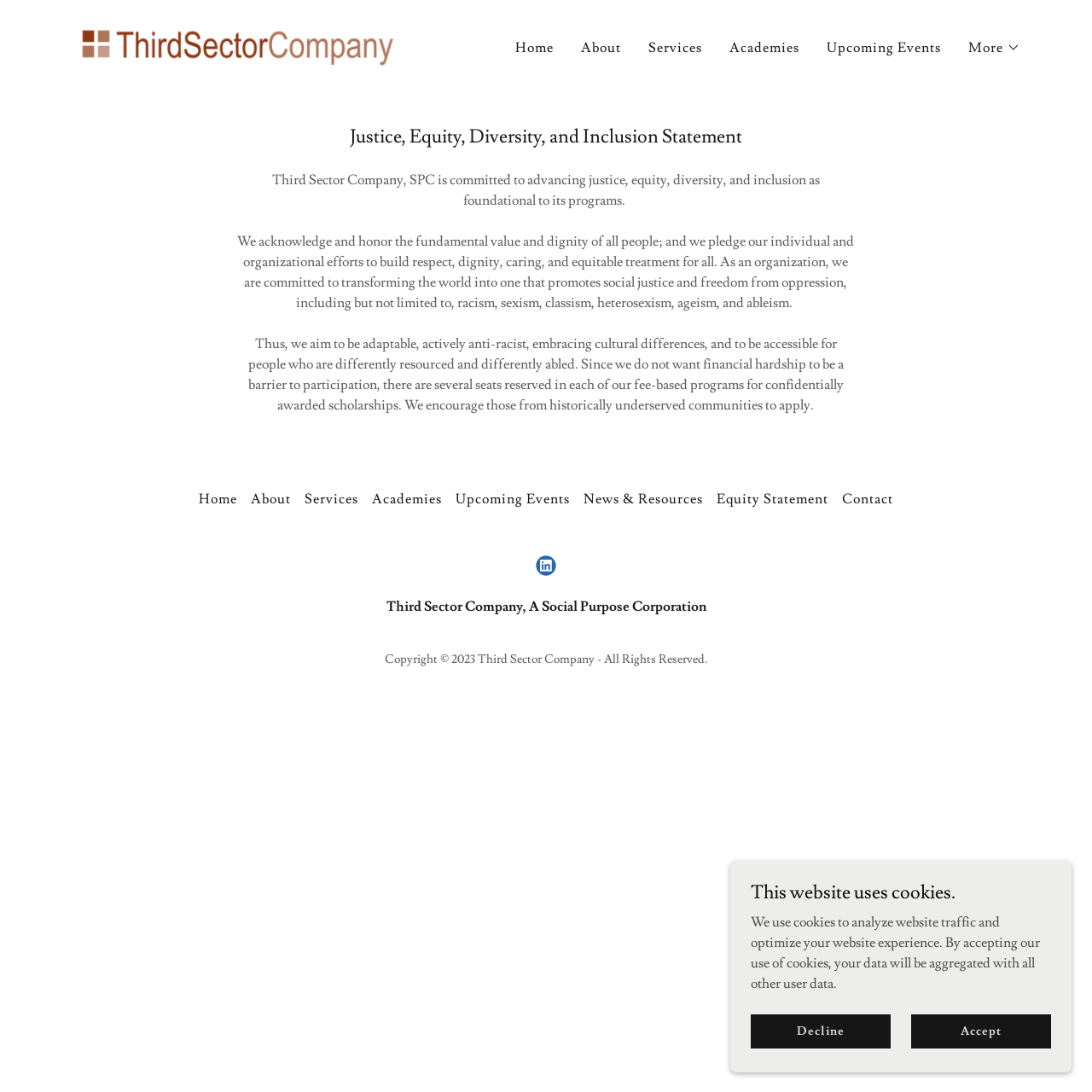What is the copyright year of the website?
Please provide a detailed answer to the question.

The copyright year can be found at the bottom of the webpage, where it says 'Copyright © 2023 Third Sector Company - All Rights Reserved.' This indicates that the website's content is copyrighted as of 2023.